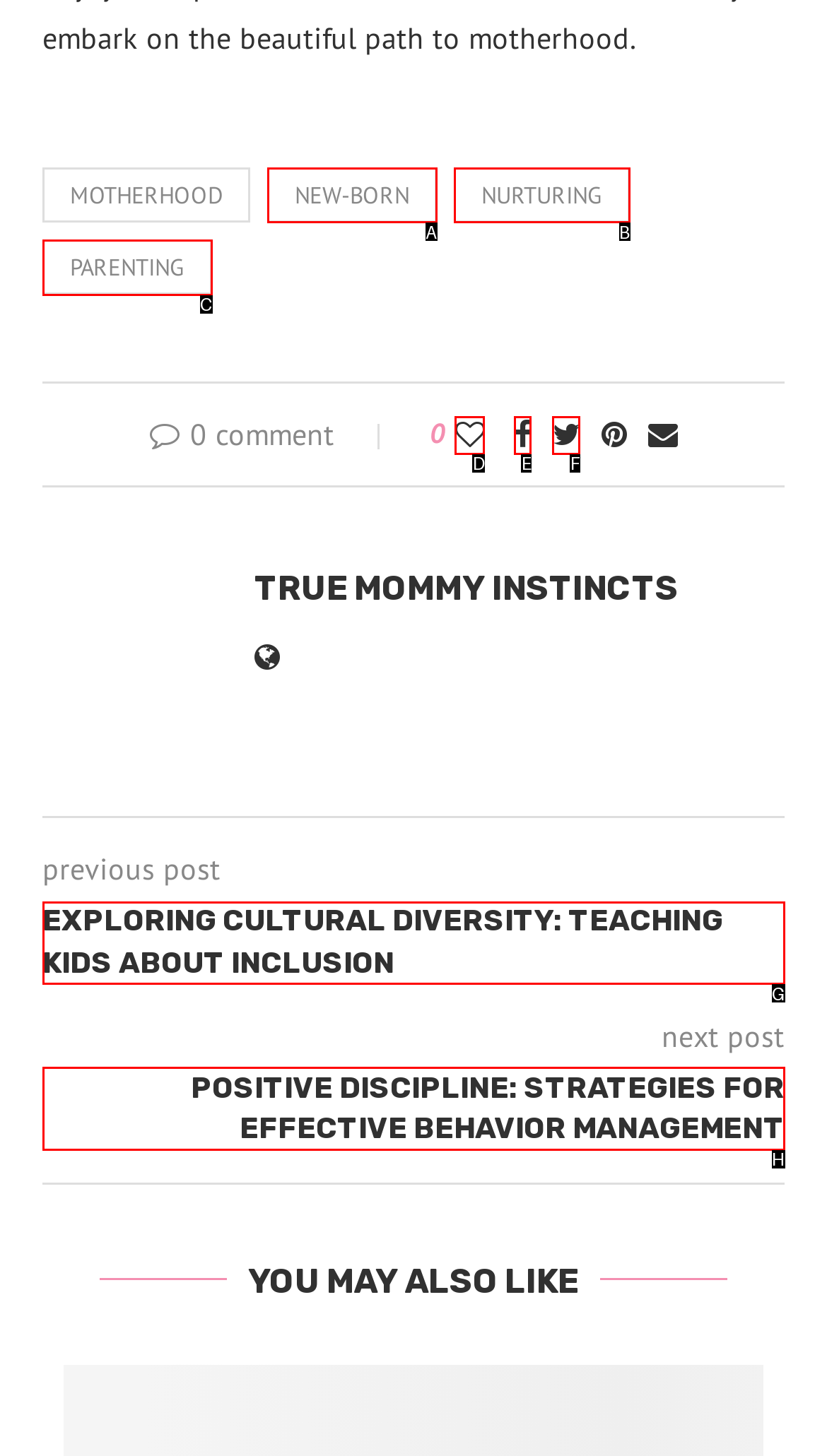Determine the HTML element that best aligns with the description: nurturing
Answer with the appropriate letter from the listed options.

B